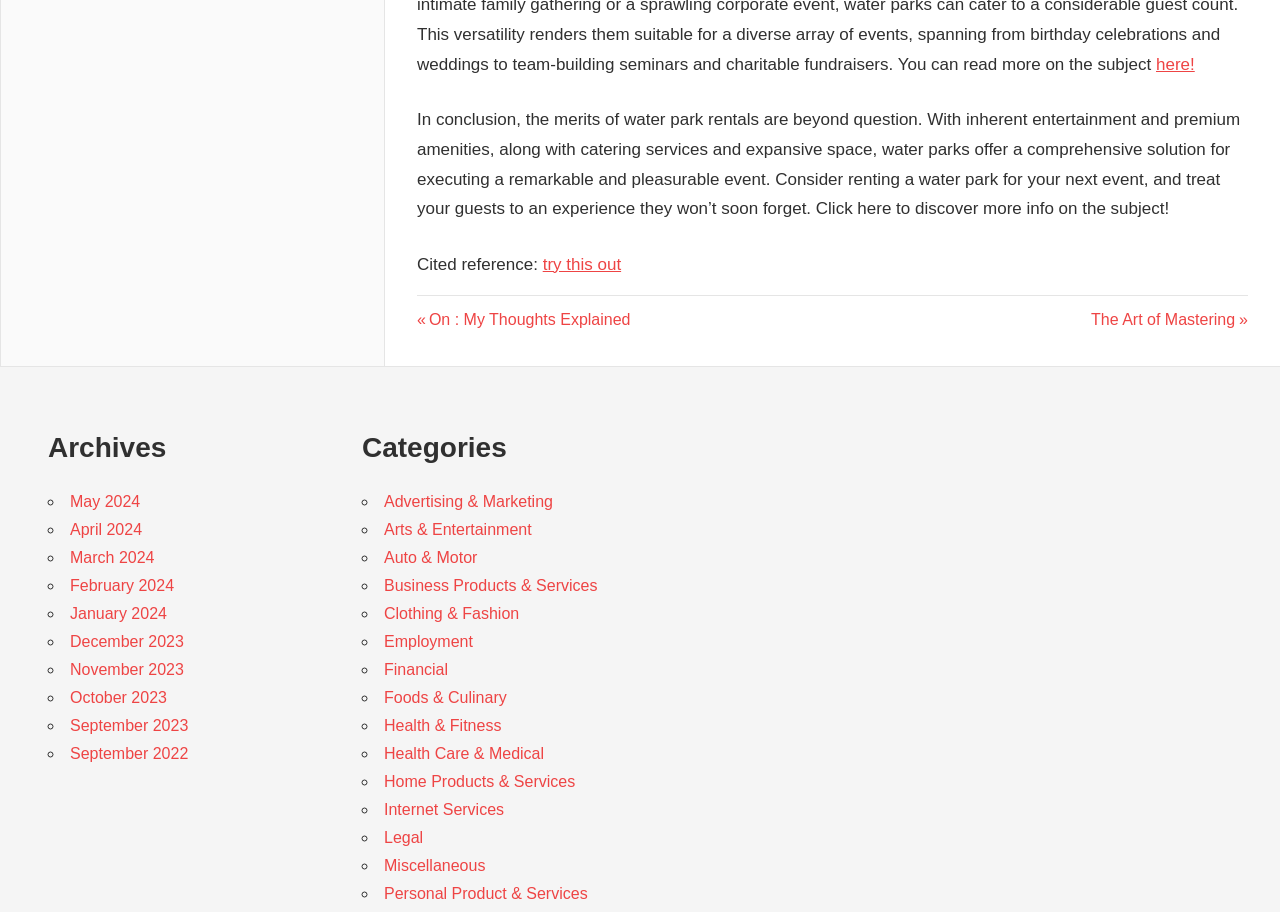Indicate the bounding box coordinates of the clickable region to achieve the following instruction: "Try this out."

[0.424, 0.279, 0.485, 0.3]